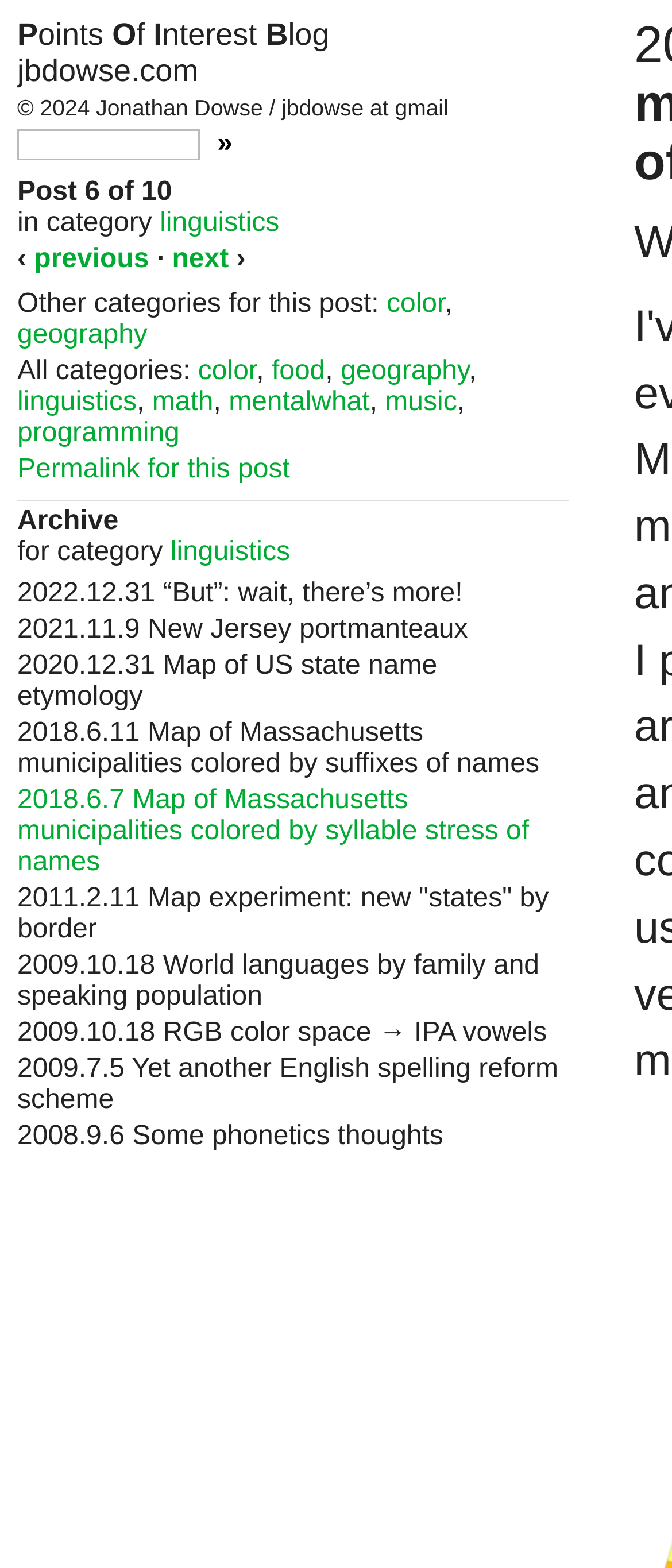Identify the bounding box coordinates of the clickable region required to complete the instruction: "View next post". The coordinates should be given as four float numbers within the range of 0 and 1, i.e., [left, top, right, bottom].

[0.256, 0.156, 0.34, 0.175]